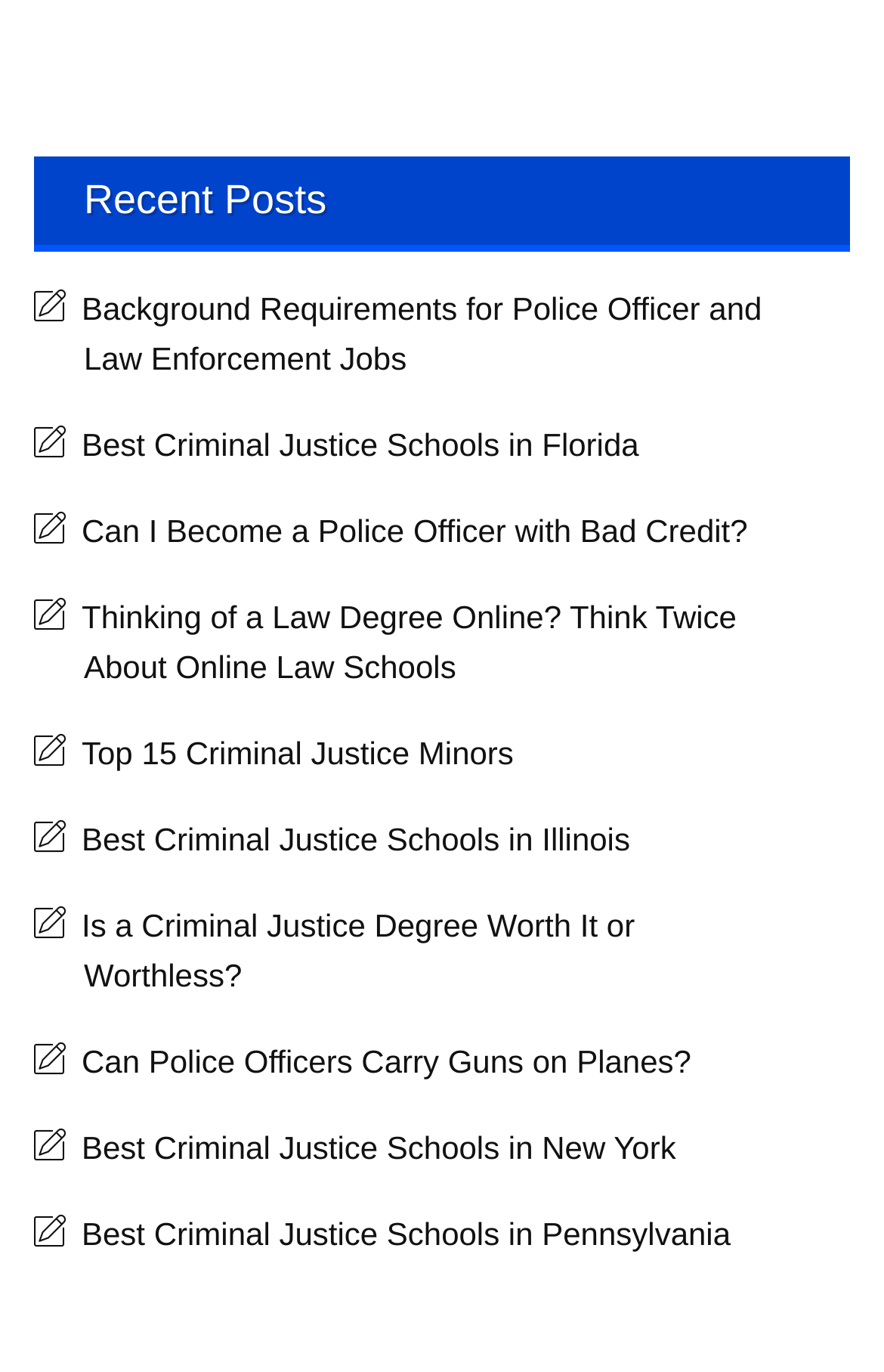Given the element description "Top 15 Criminal Justice Minors", identify the bounding box of the corresponding UI element.

[0.038, 0.518, 0.962, 0.58]